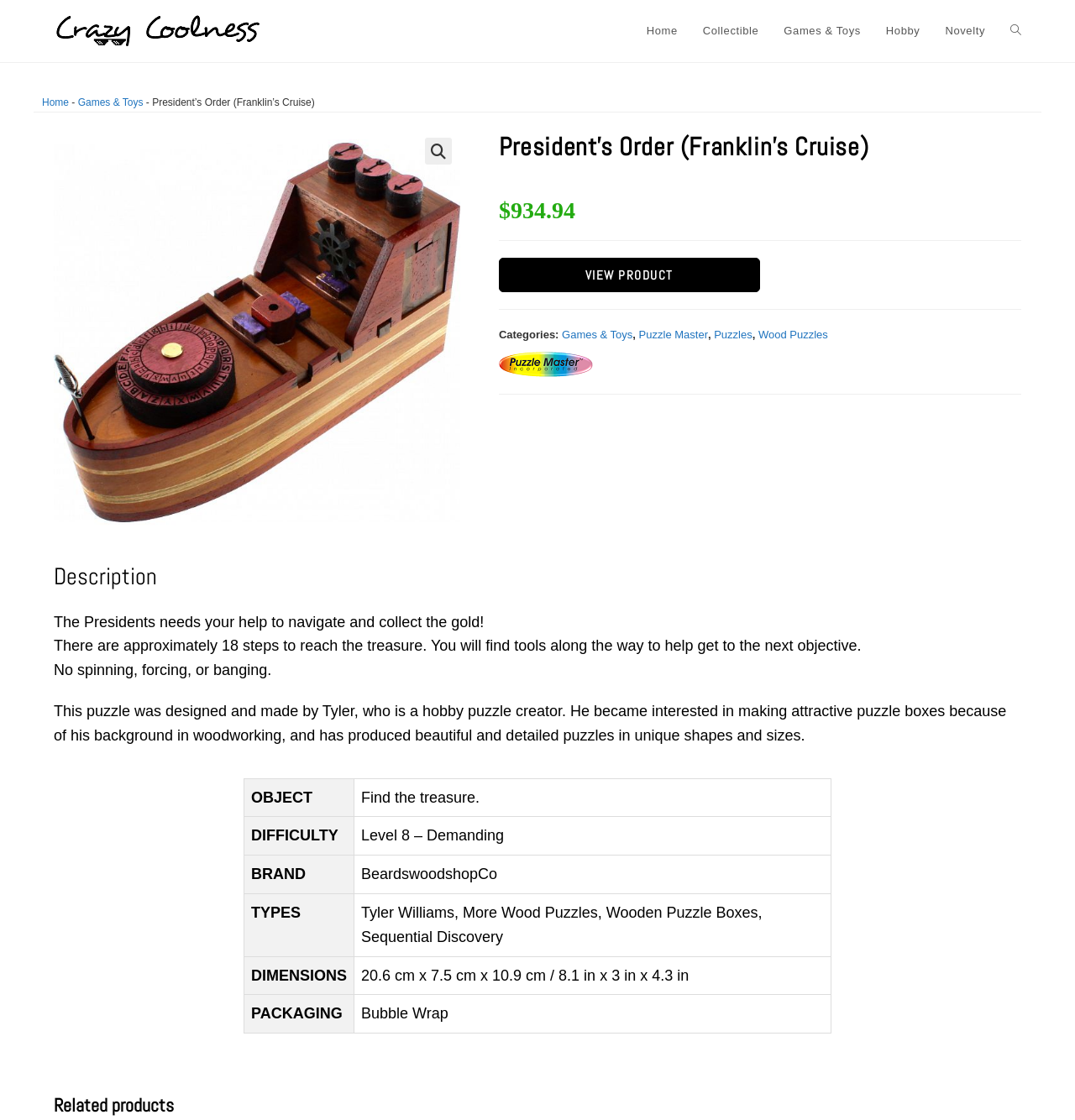Identify the bounding box for the described UI element. Provide the coordinates in (top-left x, top-left y, bottom-right x, bottom-right y) format with values ranging from 0 to 1: 🔍

[0.395, 0.123, 0.42, 0.147]